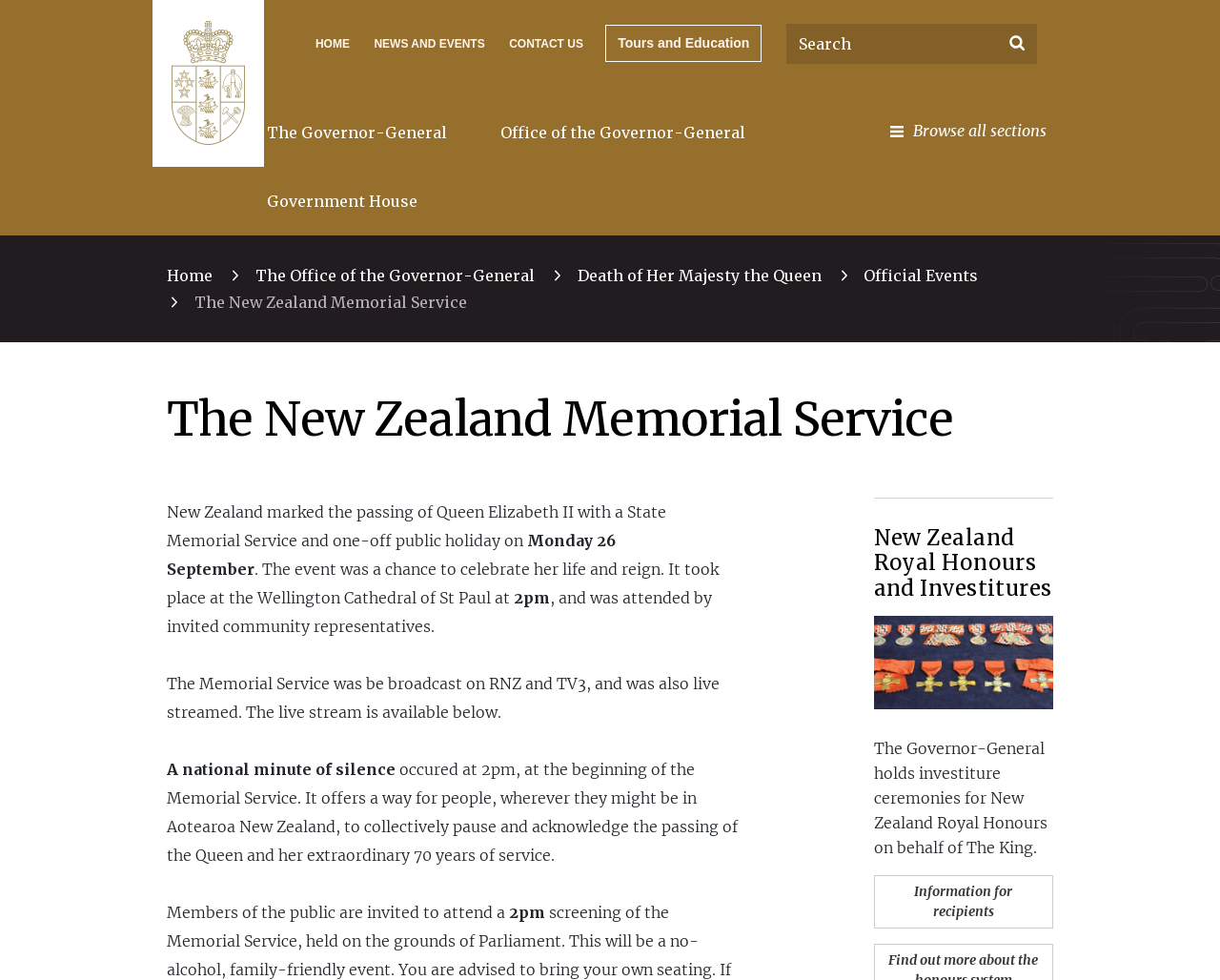Construct a thorough caption encompassing all aspects of the webpage.

The webpage is about the New Zealand Memorial Service for Queen Elizabeth II. At the top, there are two "Skip to" links, followed by a "Go home" link with a home icon. The title "The Governor-General of New Zealand" is displayed prominently. A navigation menu with links to "HOME", "NEWS AND EVENTS", "CONTACT US", and "Tours and Education" is located below.

On the right side, there is a search bar with a "Search by keyword" label and a "Search" button. Below the navigation menu, there is a main content section. A hero section with a breadcrumb navigation menu displays links to "Home", "The Office of the Governor-General", "Death of Her Majesty the Queen", "Official Events", and "The New Zealand Memorial Service".

The main content section has a heading "The New Zealand Memorial Service" followed by a series of paragraphs describing the event. The text explains that New Zealand marked the passing of Queen Elizabeth II with a State Memorial Service and a one-off public holiday on Monday, 26 September. The event was held at the Wellington Cathedral of St Paul and was attended by invited community representatives. The service was broadcast on RNZ and TV3 and was also live-streamed.

Further down, there is a section about a national minute of silence that occurred at 2 pm, at the beginning of the Memorial Service. This section is followed by an invitation to the public to attend a New Zealand Royal Honours and Investitures ceremony. An image of the insignia of the New Zealand Royal Honours system is displayed, along with a link to "Information for recipients".